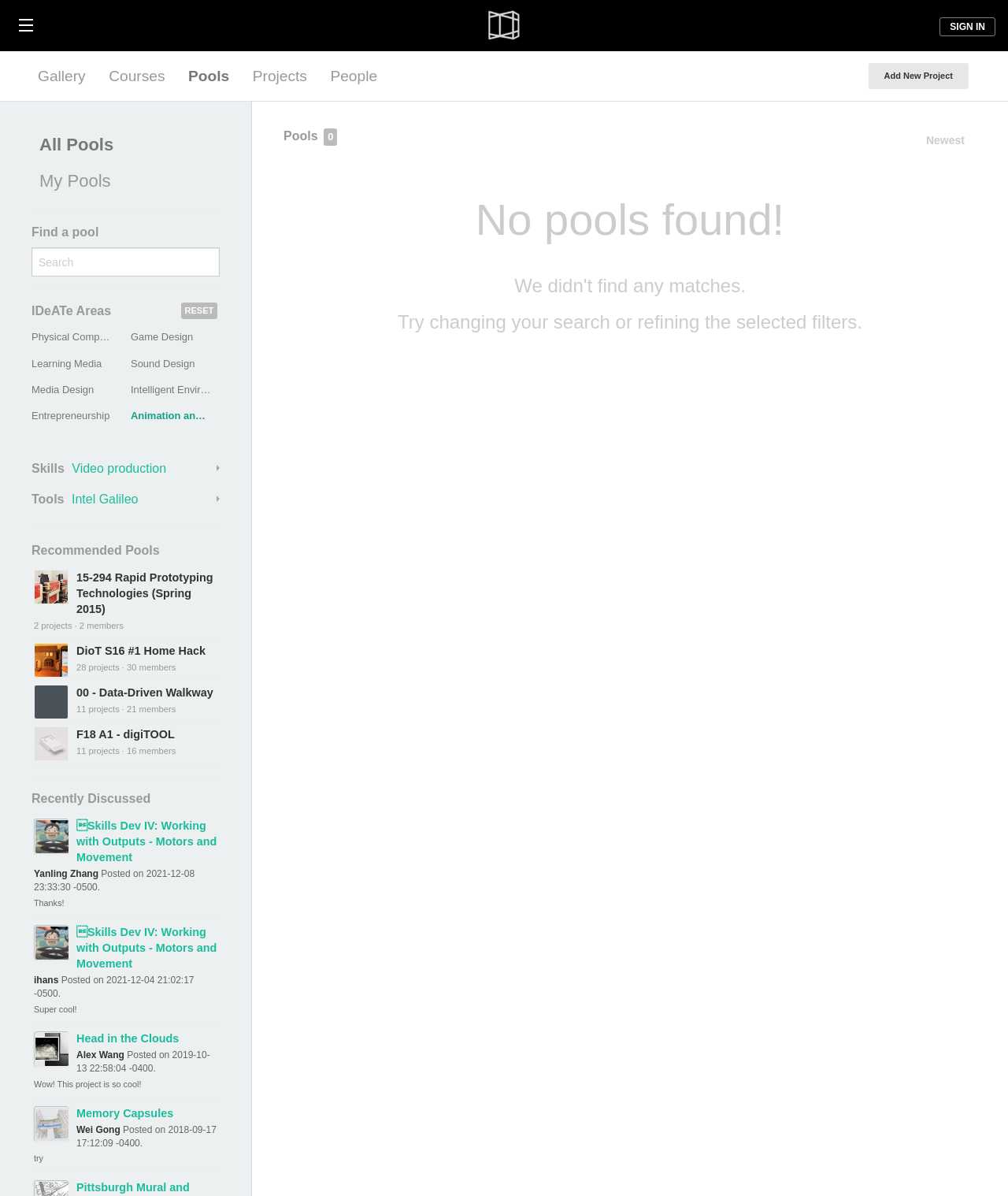How many members are in the 00 - Data-Driven Walkway pool?
Please provide a comprehensive answer based on the information in the image.

I found the answer by looking at the link '00 - Data-Driven Walkway' under the 'Recommended Pools' section. Next to this link, there is a heading that says '28 projects · 30 members', so I extracted the number of members from this heading.